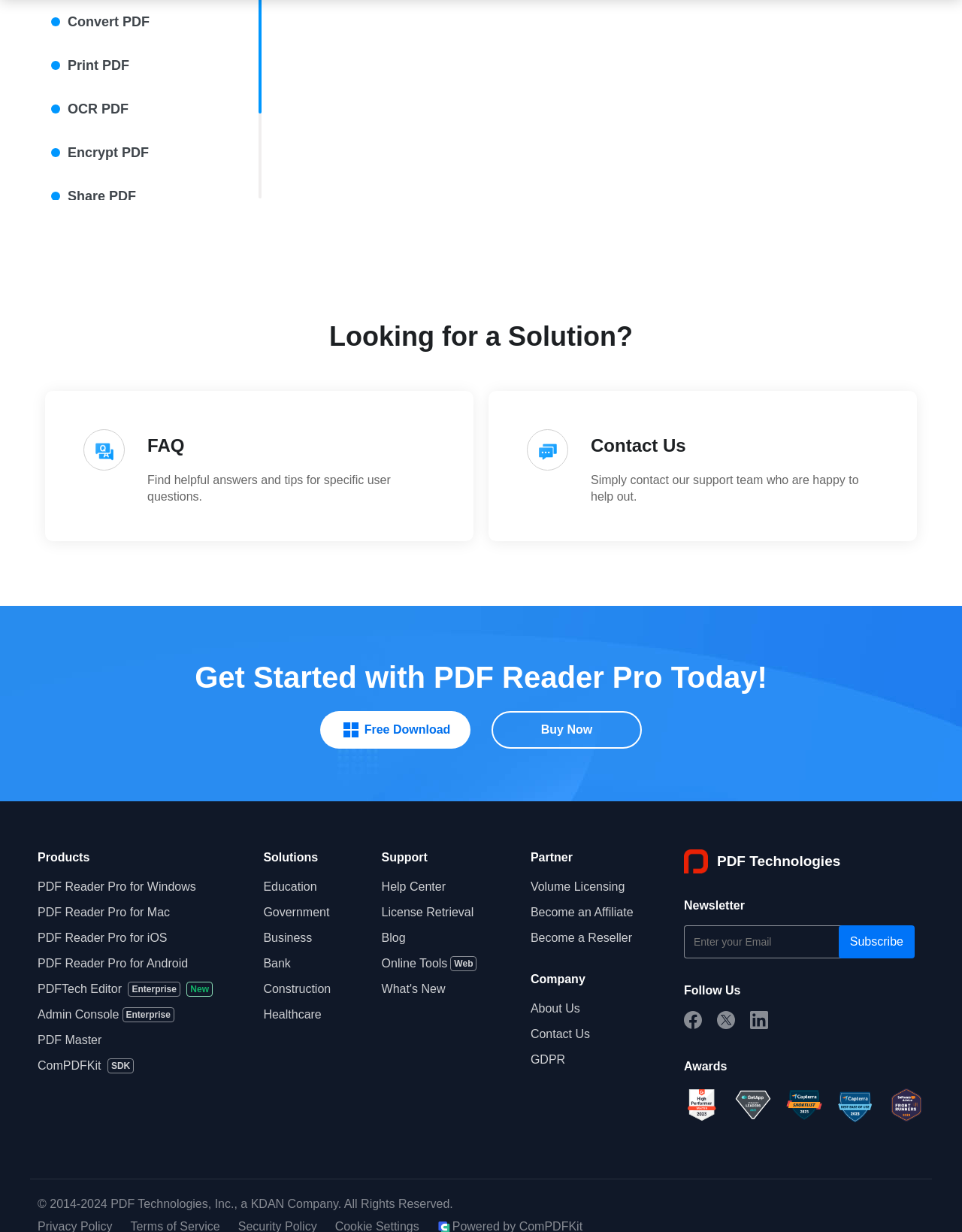Locate the bounding box coordinates of the element that should be clicked to fulfill the instruction: "Click on 'Free Download'".

[0.333, 0.577, 0.489, 0.608]